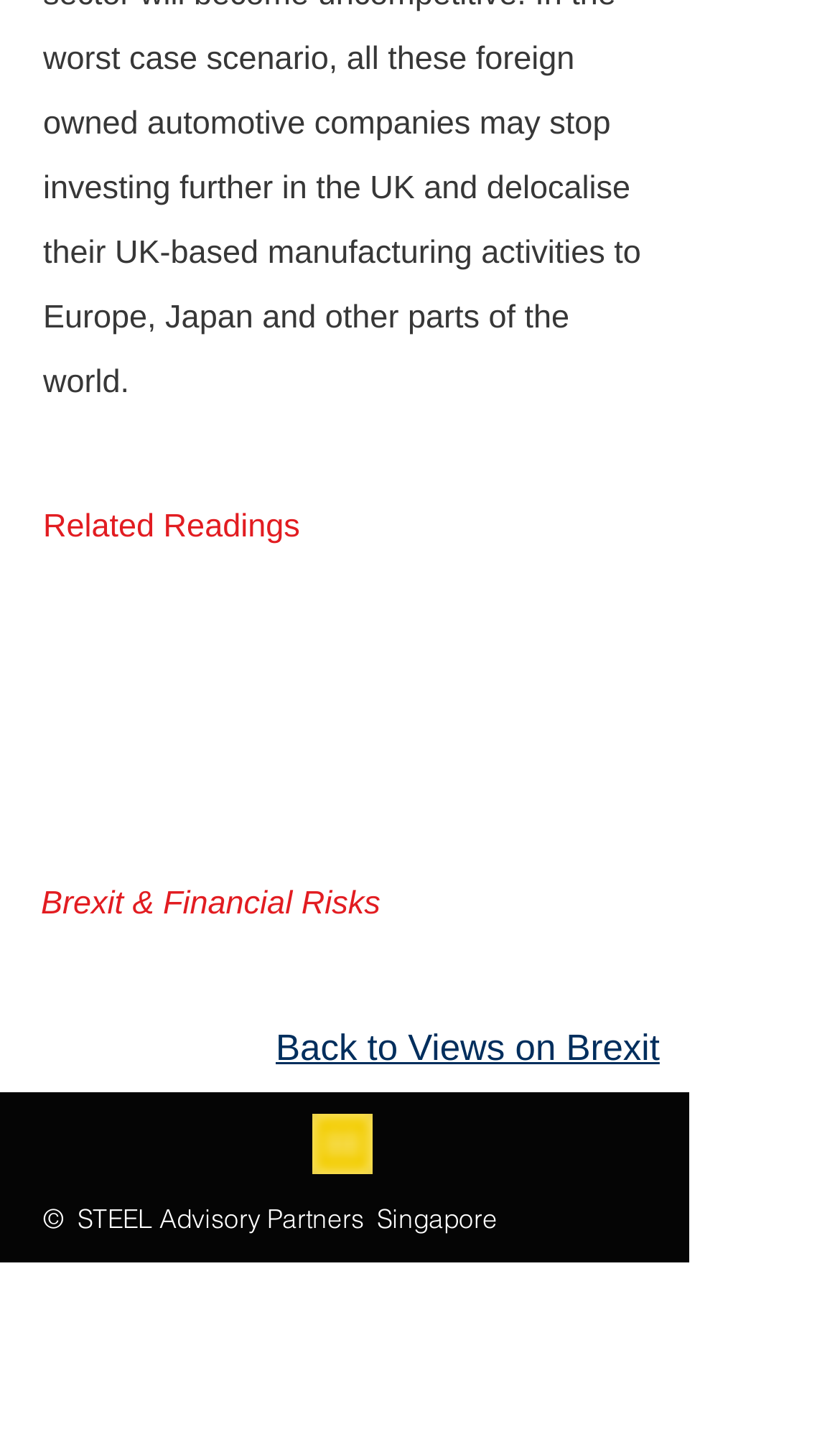Identify the bounding box for the UI element specified in this description: "Brexit & Financial Risks". The coordinates must be four float numbers between 0 and 1, formatted as [left, top, right, bottom].

[0.049, 0.612, 0.453, 0.637]